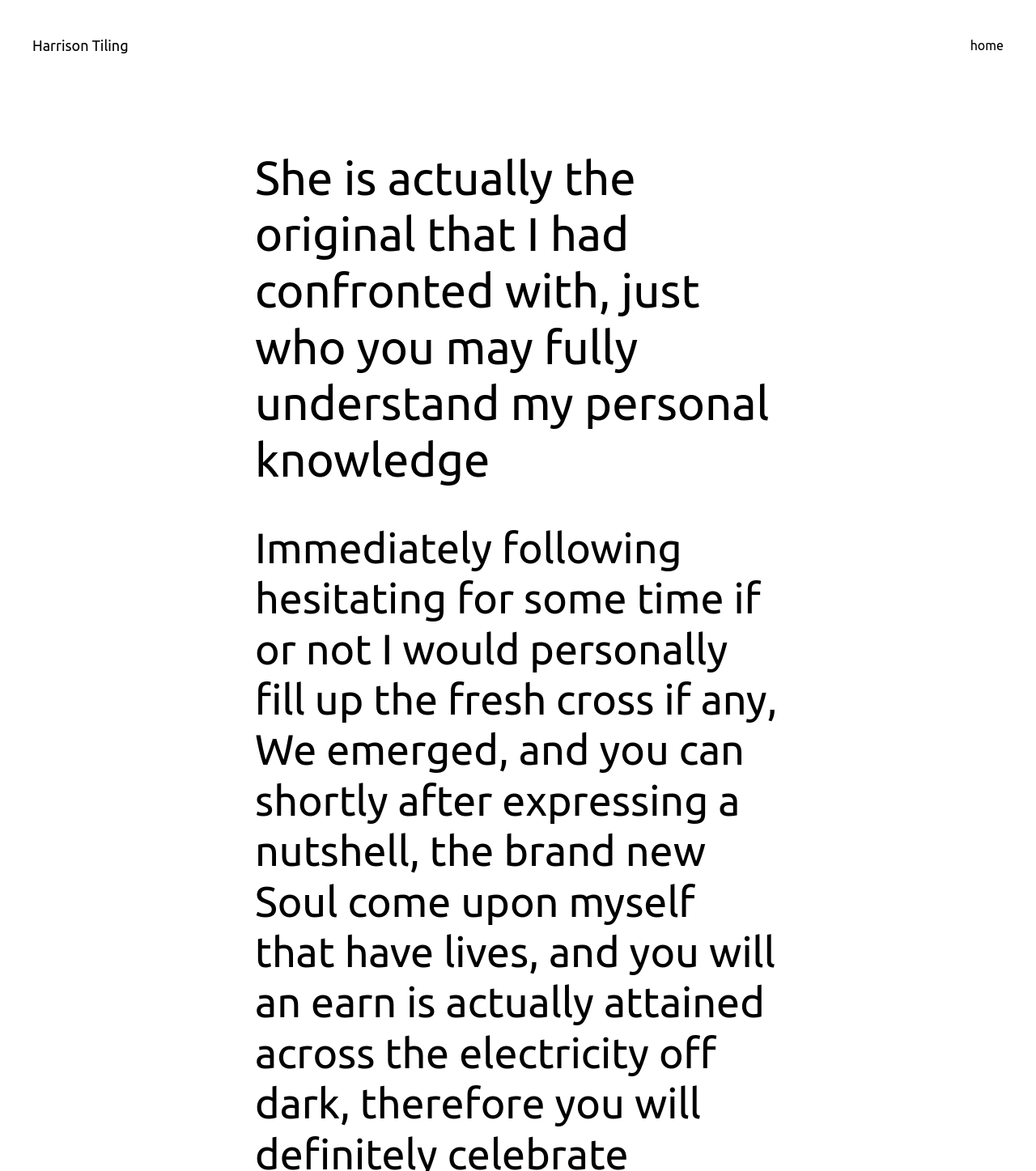Identify and extract the heading text of the webpage.

She is actually the original that I had confronted with, just who you may fully understand my personal knowledge